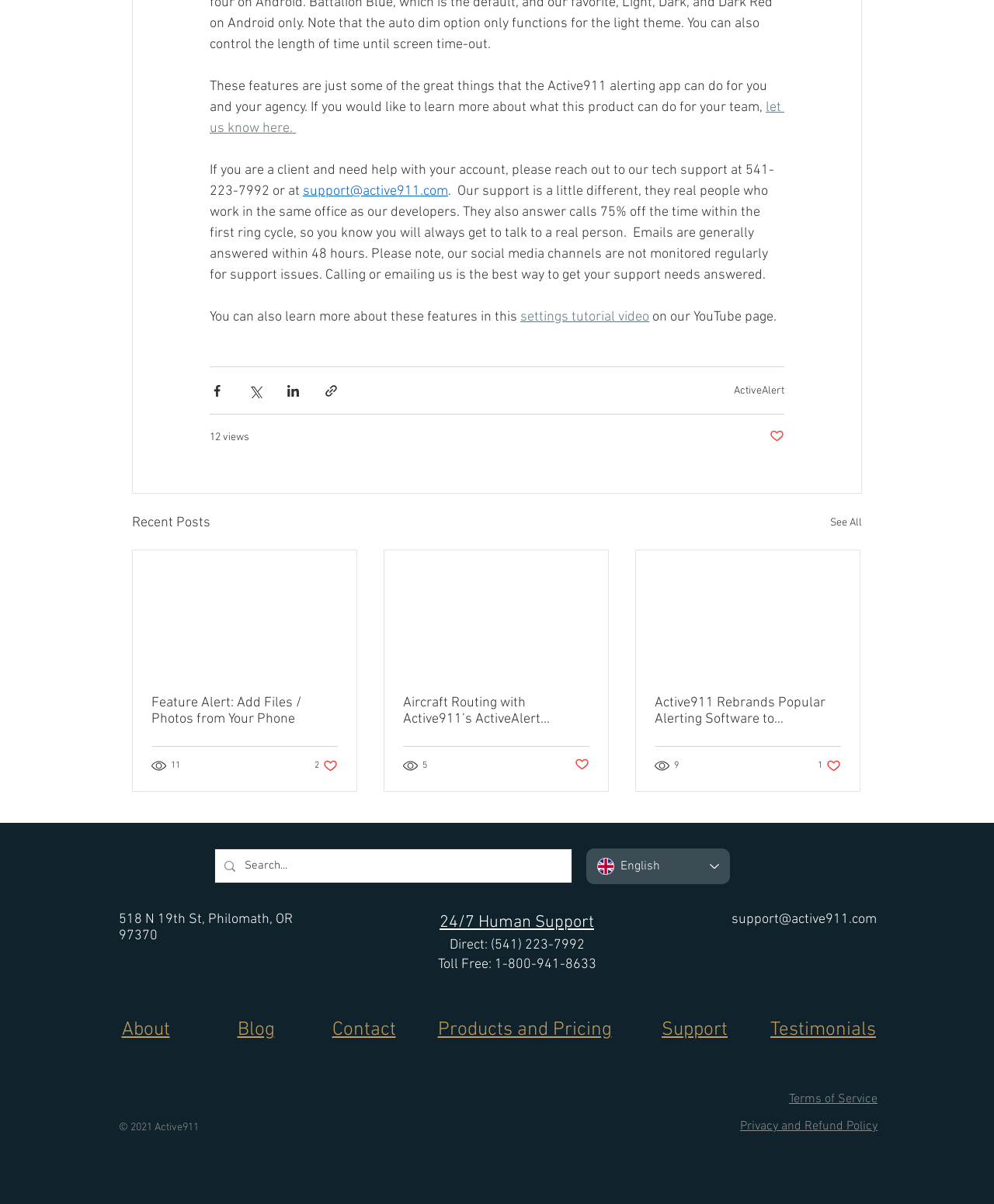Show the bounding box coordinates for the element that needs to be clicked to execute the following instruction: "Watch the settings tutorial video". Provide the coordinates in the form of four float numbers between 0 and 1, i.e., [left, top, right, bottom].

[0.523, 0.257, 0.653, 0.27]